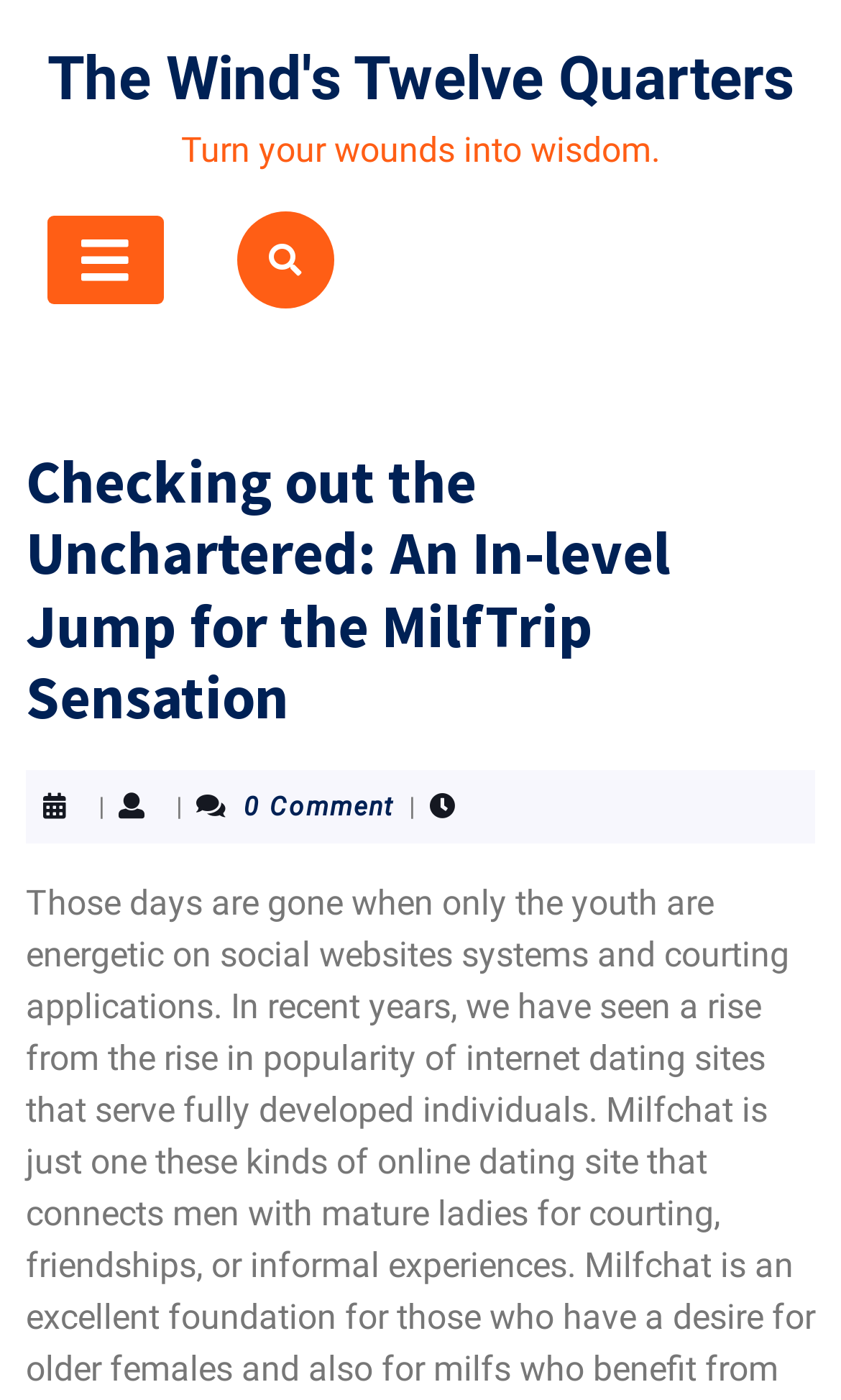Please provide a one-word or short phrase answer to the question:
How many comments are there on the webpage?

0